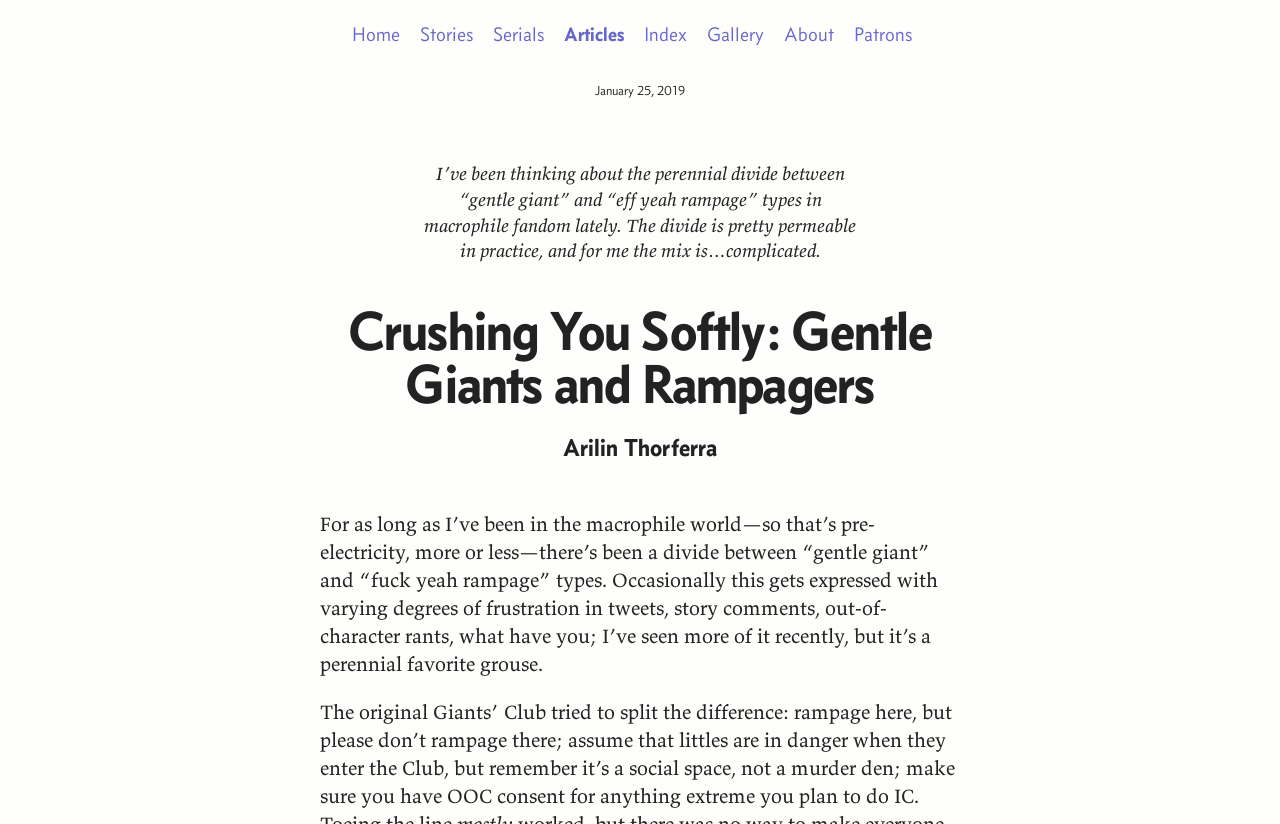How many paragraphs are there in the article?
Refer to the screenshot and respond with a concise word or phrase.

2